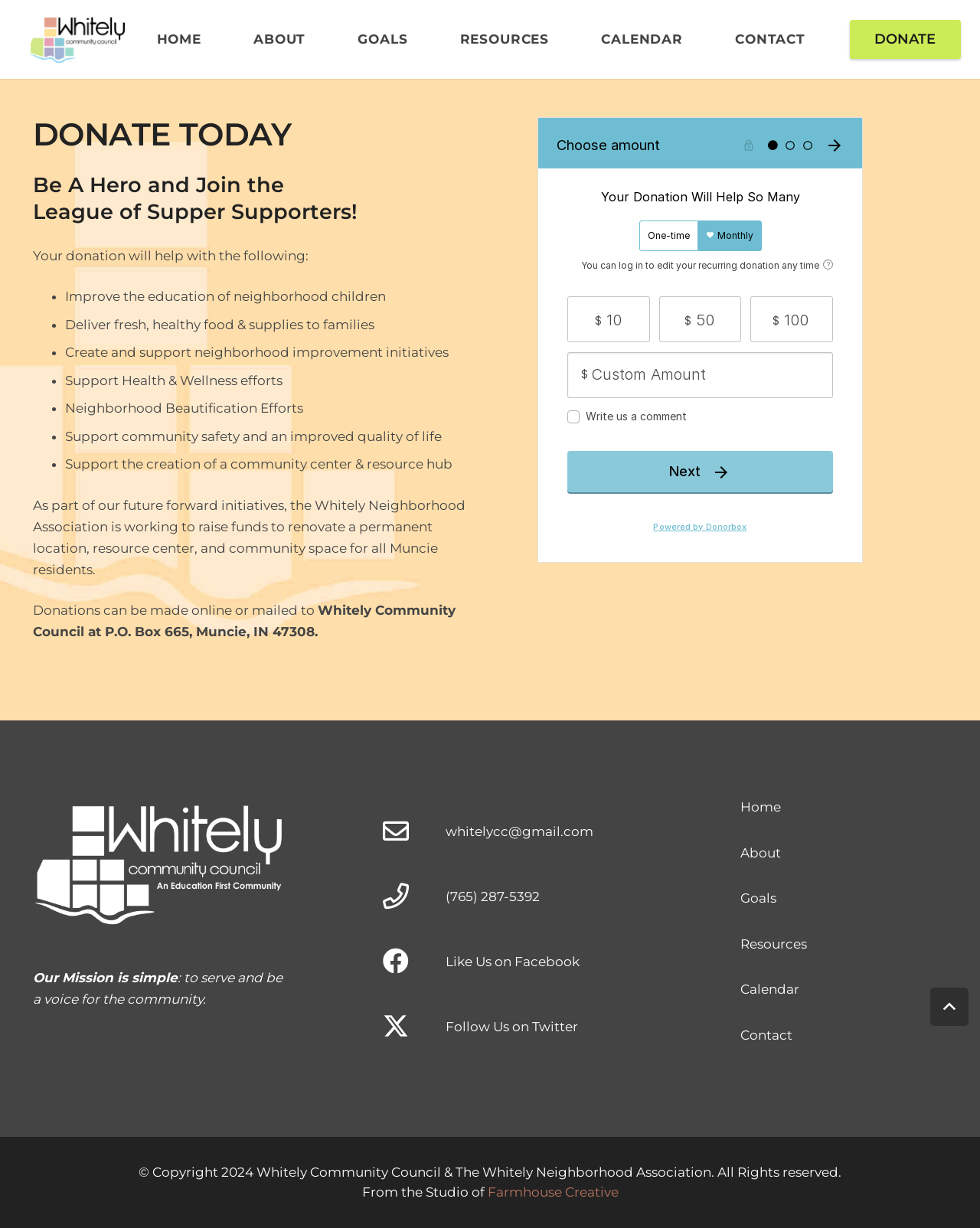How can users contact the Whitely Community Council?
Examine the image and provide an in-depth answer to the question.

The webpage provides an email address (whitelycc@gmail.com) and a phone number ((765) 287-5392) for users to contact the Whitely Community Council, allowing them to reach out for inquiries or support.